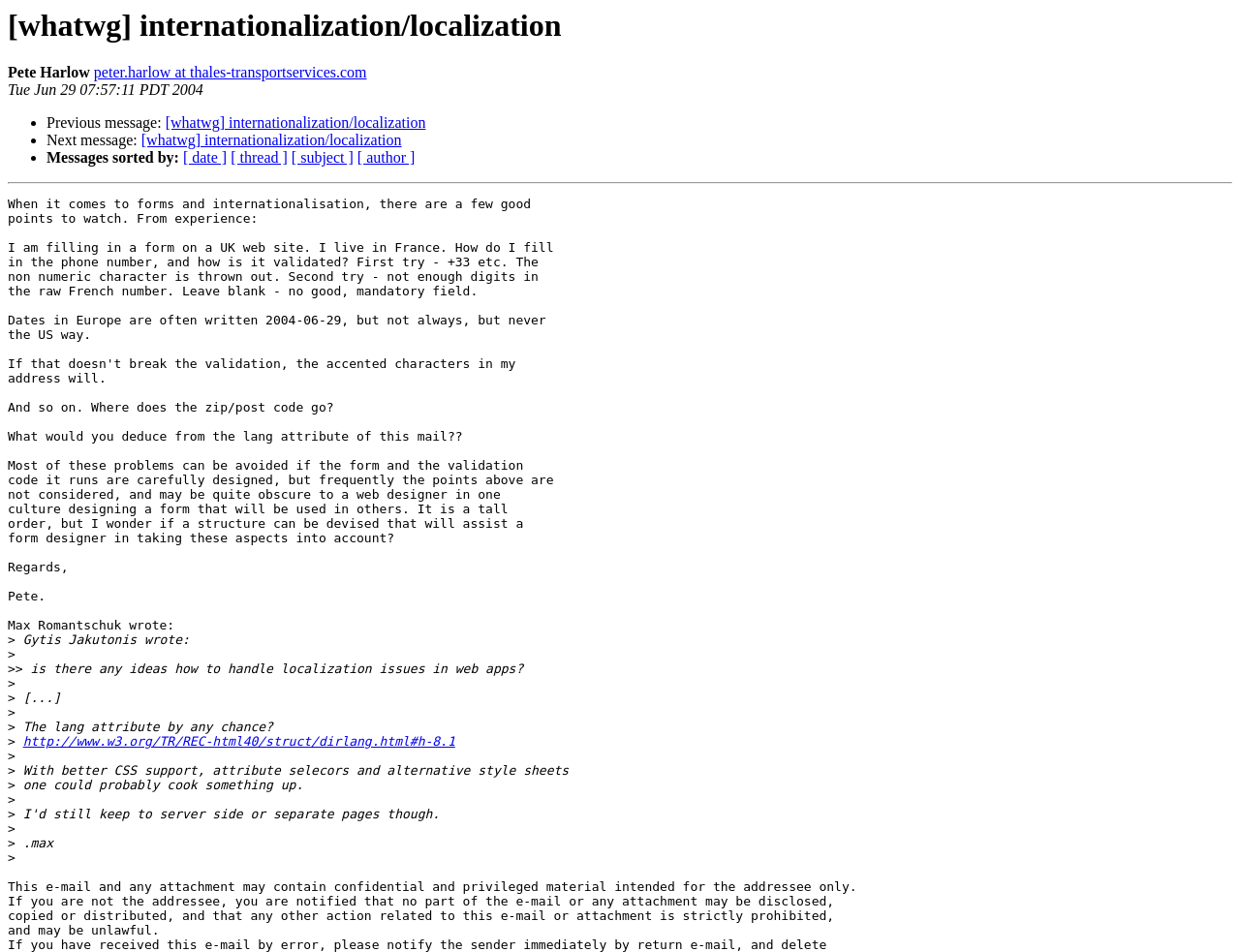What is the date of the message?
Using the visual information from the image, give a one-word or short-phrase answer.

Tue Jun 29 07:57:11 PDT 2004